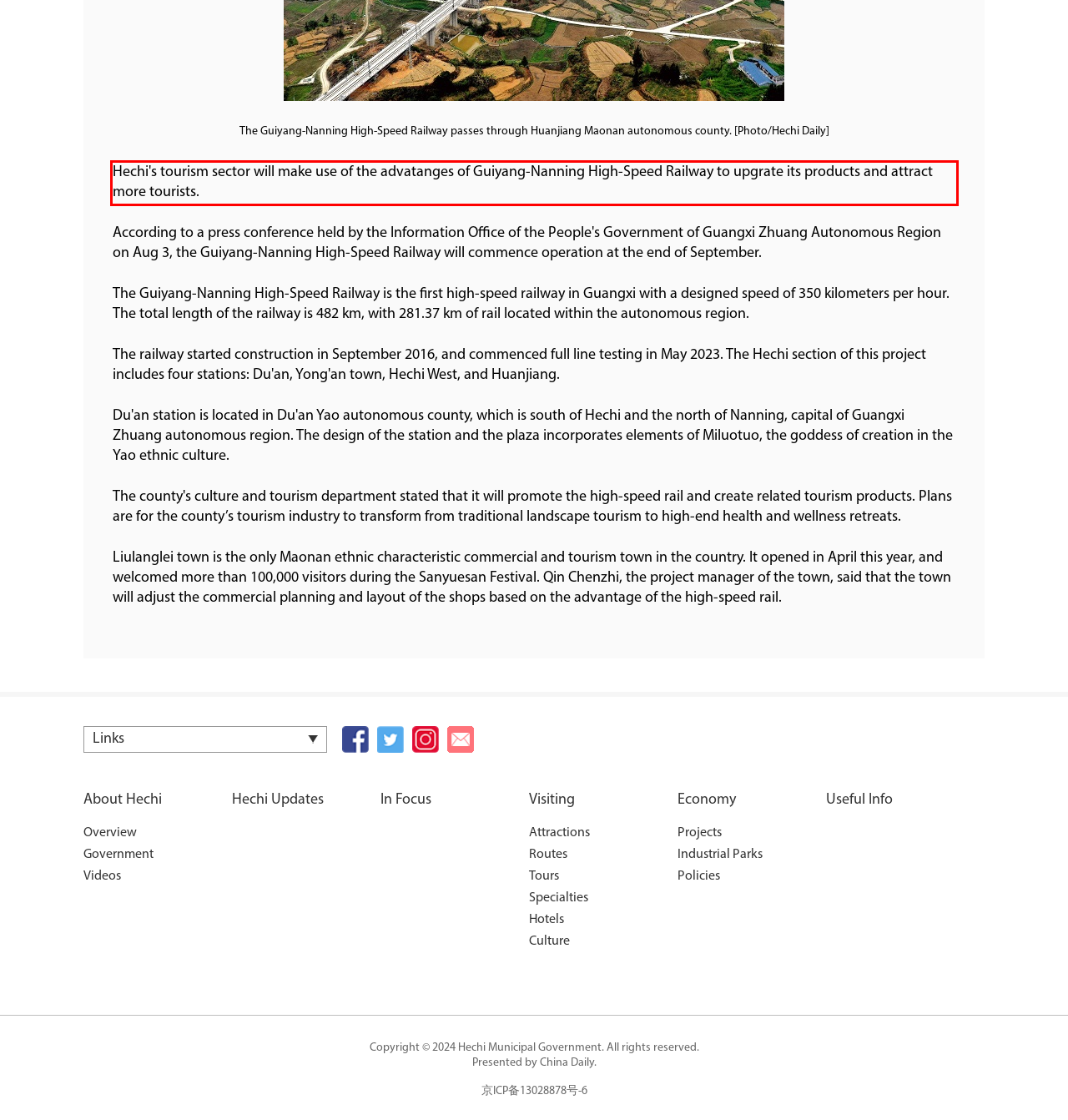Within the screenshot of a webpage, identify the red bounding box and perform OCR to capture the text content it contains.

Hechi's tourism sector will make use of the advatanges of Guiyang-Nanning High-Speed Railway to upgrate its products and attract more tourists.